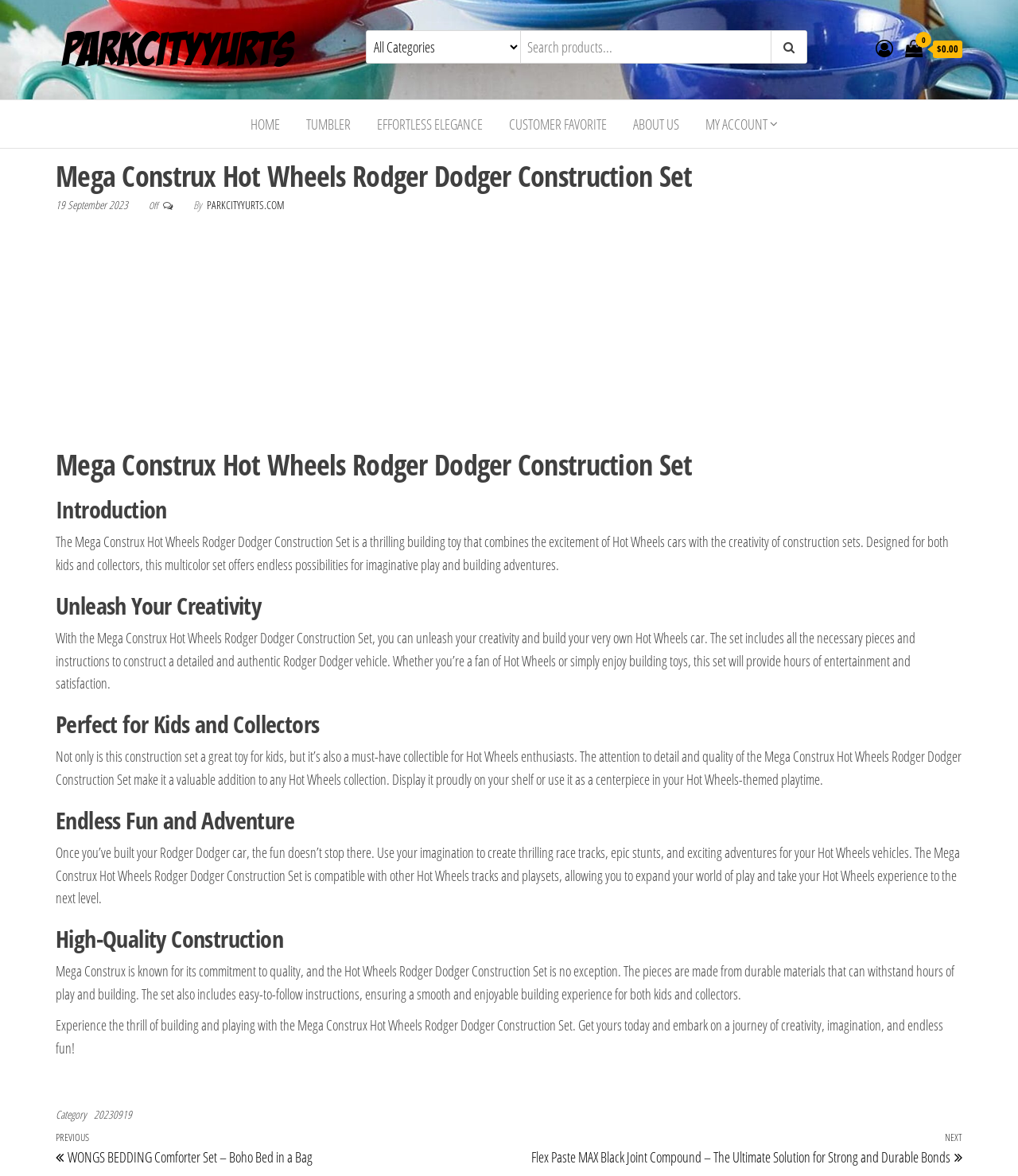Extract the text of the main heading from the webpage.

Mega Construx Hot Wheels Rodger Dodger Construction Set